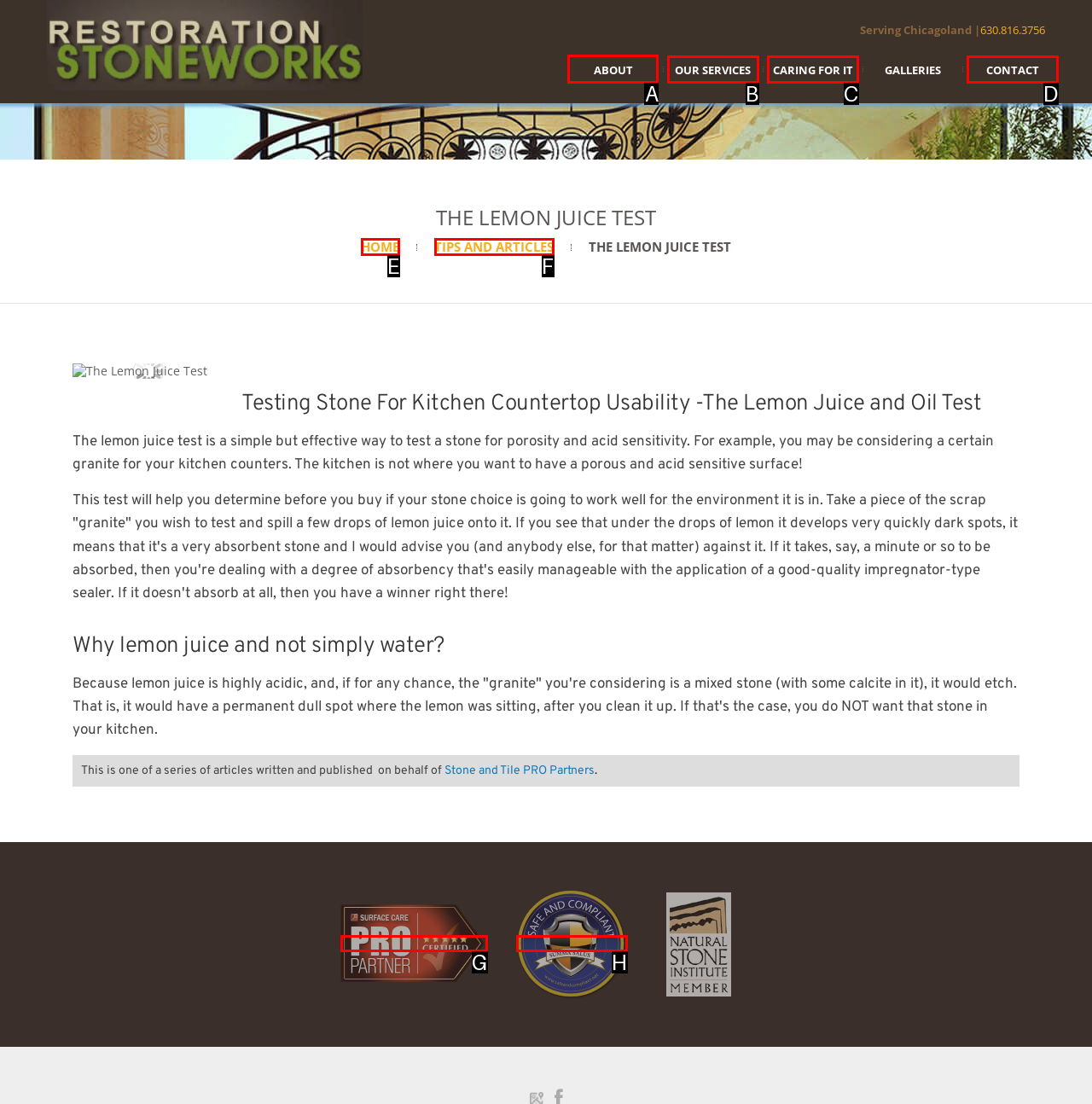Identify the HTML element I need to click to complete this task: Read about the company Provide the option's letter from the available choices.

A